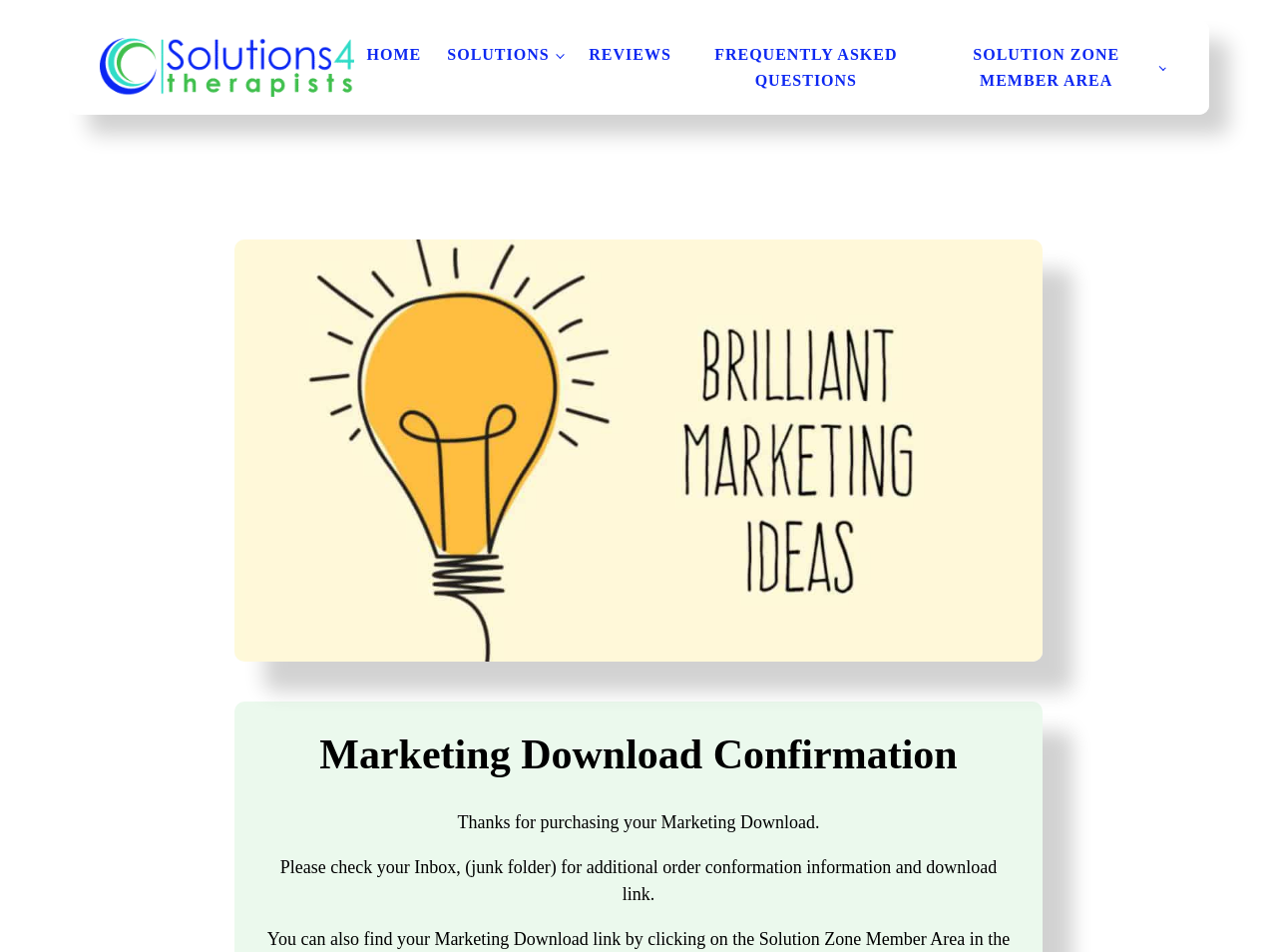What is the logo image of?
Using the image, respond with a single word or phrase.

Solutions4therapists